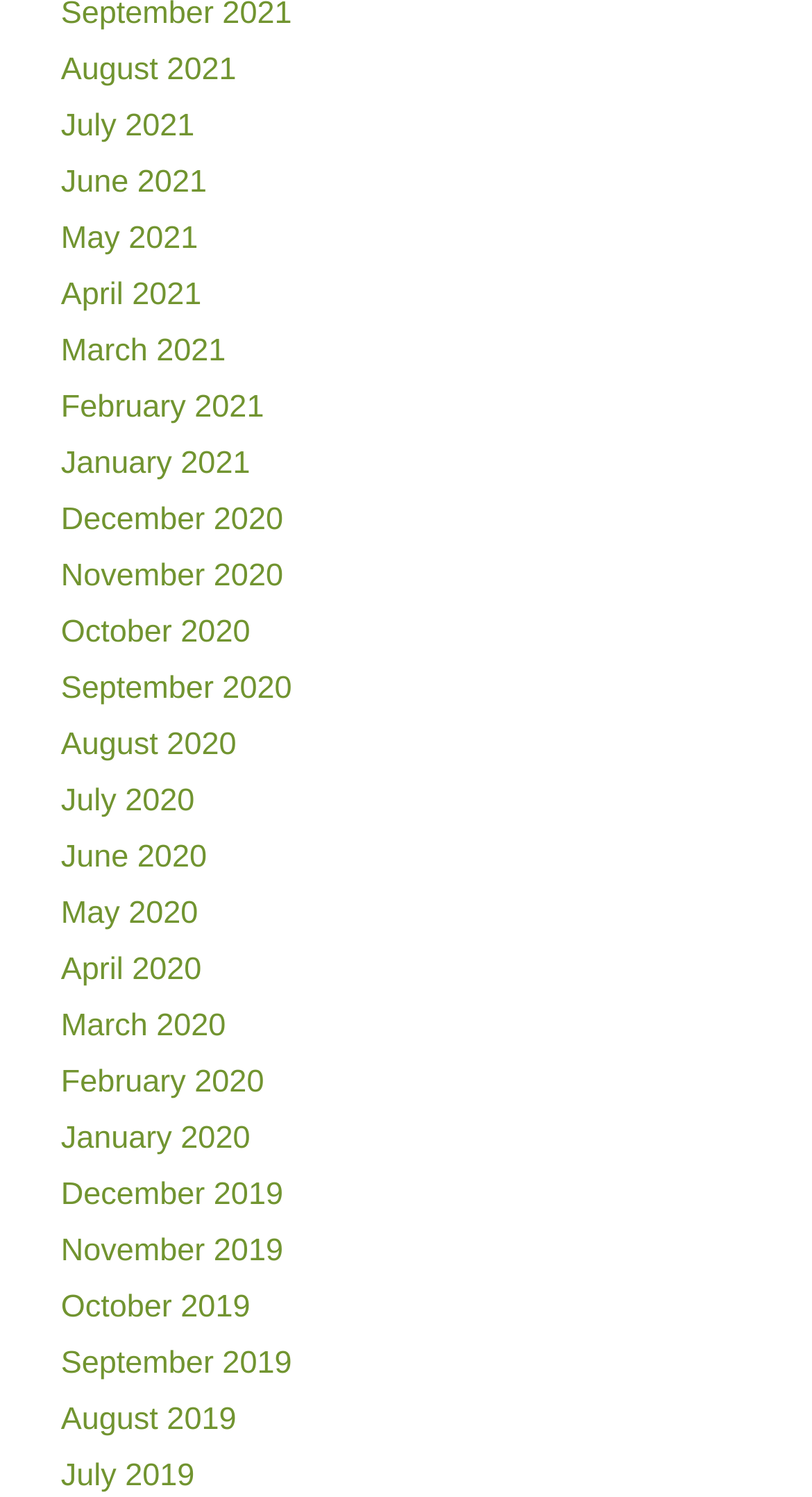Find and specify the bounding box coordinates that correspond to the clickable region for the instruction: "access June 2021".

[0.075, 0.11, 0.255, 0.133]